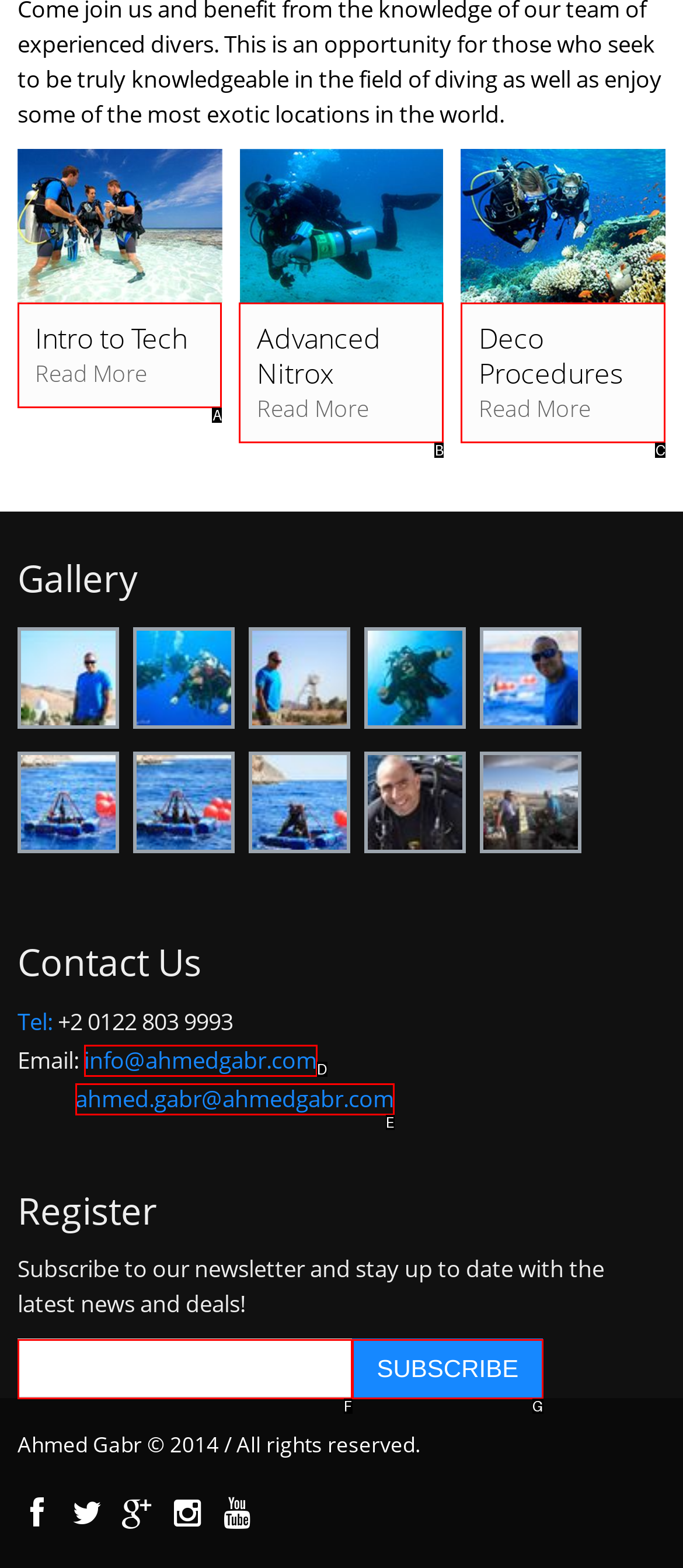Given the description: parent_node: SUBSCRIBE name="ctl00$ctl07$txtMail", determine the corresponding lettered UI element.
Answer with the letter of the selected option.

F